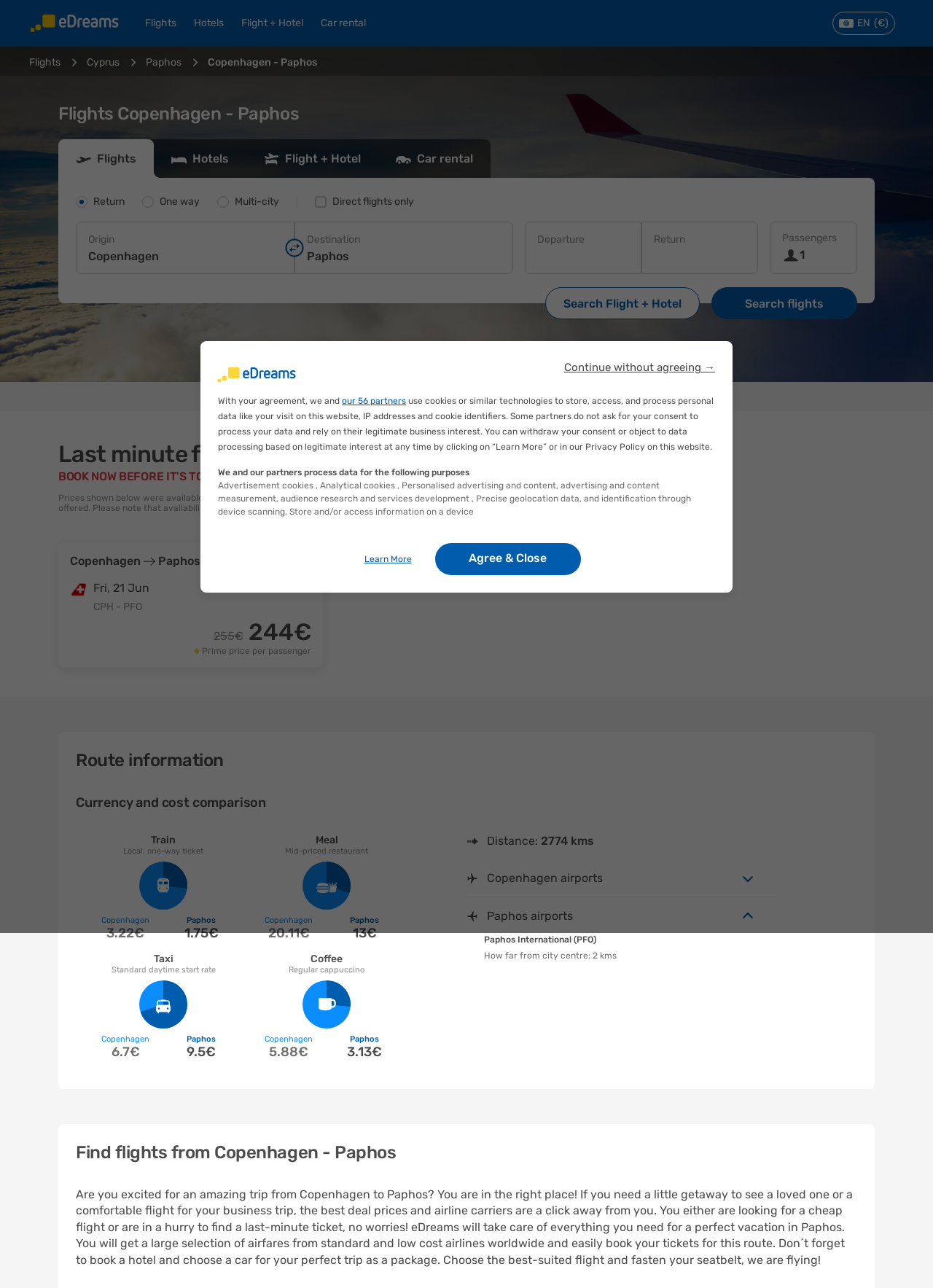Identify the bounding box coordinates of the element that should be clicked to fulfill this task: "Click on Flight + Hotel". The coordinates should be provided as four float numbers between 0 and 1, i.e., [left, top, right, bottom].

[0.305, 0.118, 0.387, 0.128]